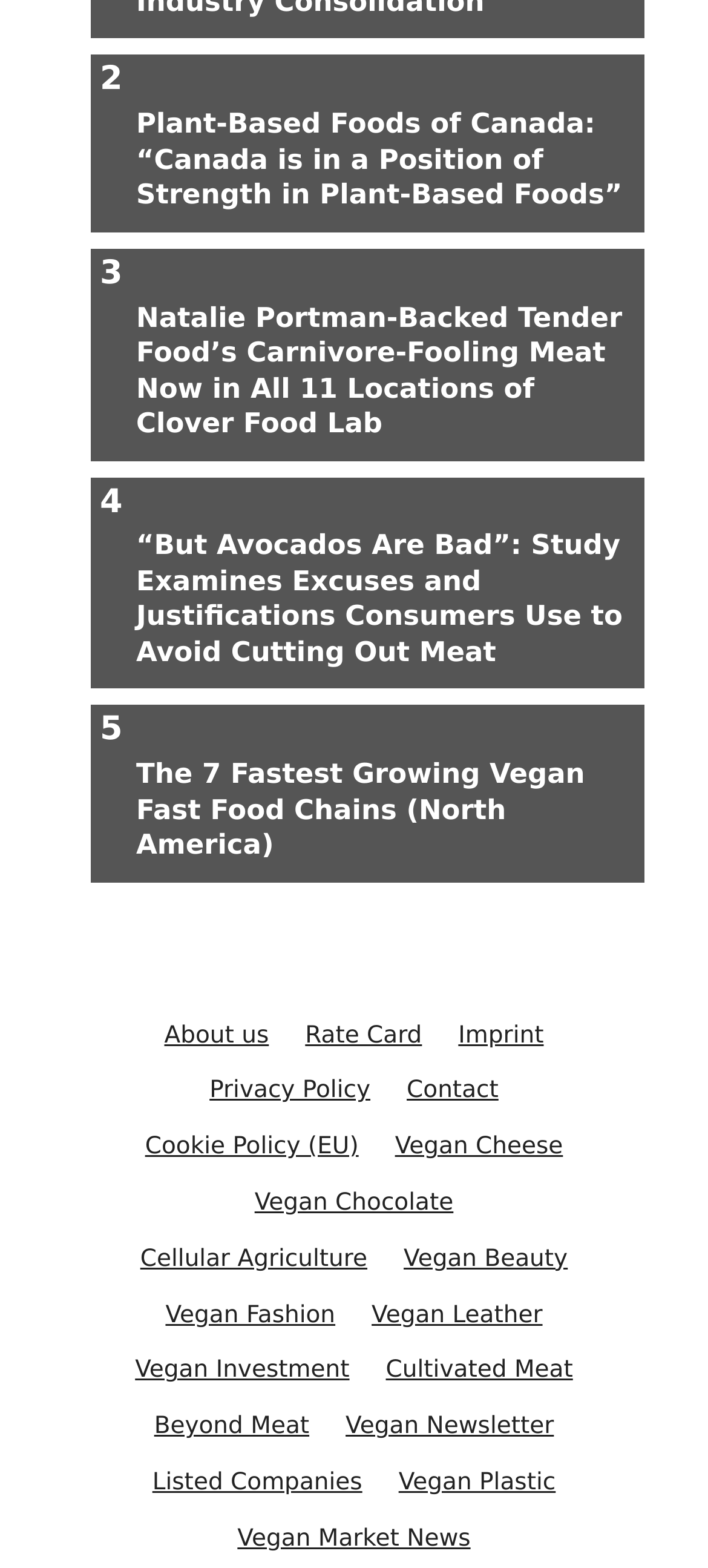Find and specify the bounding box coordinates that correspond to the clickable region for the instruction: "Learn about Cellular Agriculture".

[0.198, 0.794, 0.519, 0.812]